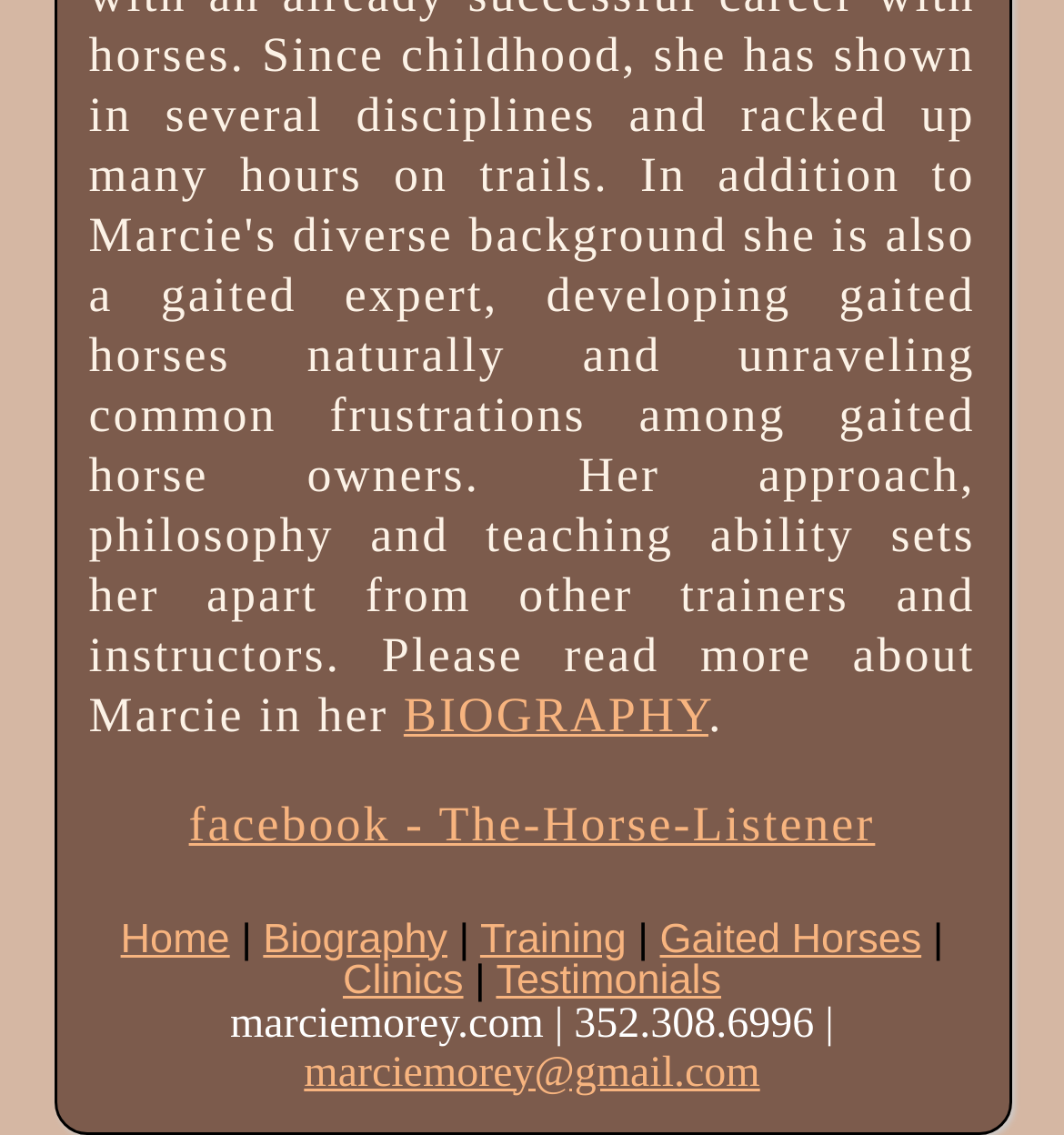Answer the question briefly using a single word or phrase: 
What is the social media platform linked to the horse listener?

Facebook